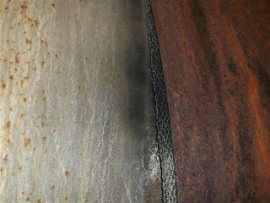Describe every aspect of the image in detail.

The image depicts a close-up view of a woven asbestos gasket specifically designed for use in boiler casings. The gasket showcases varied textures and colors, reflecting the materials' industrial heritage. On the left side, there is a lighter grayish section with subtle markings that hint at wear and application, while the right side transitions into a darker, rust-like appearance, suggesting exposure to heat and environmental elements. The interplay of these colors highlights the durability and significant history of asbestos as a component in industrial settings, especially in contexts where heat and pressure management are critical. This visual representation underlines the material's historical usage while also hinting at the safety concerns surrounding asbestos materials in modern applications.